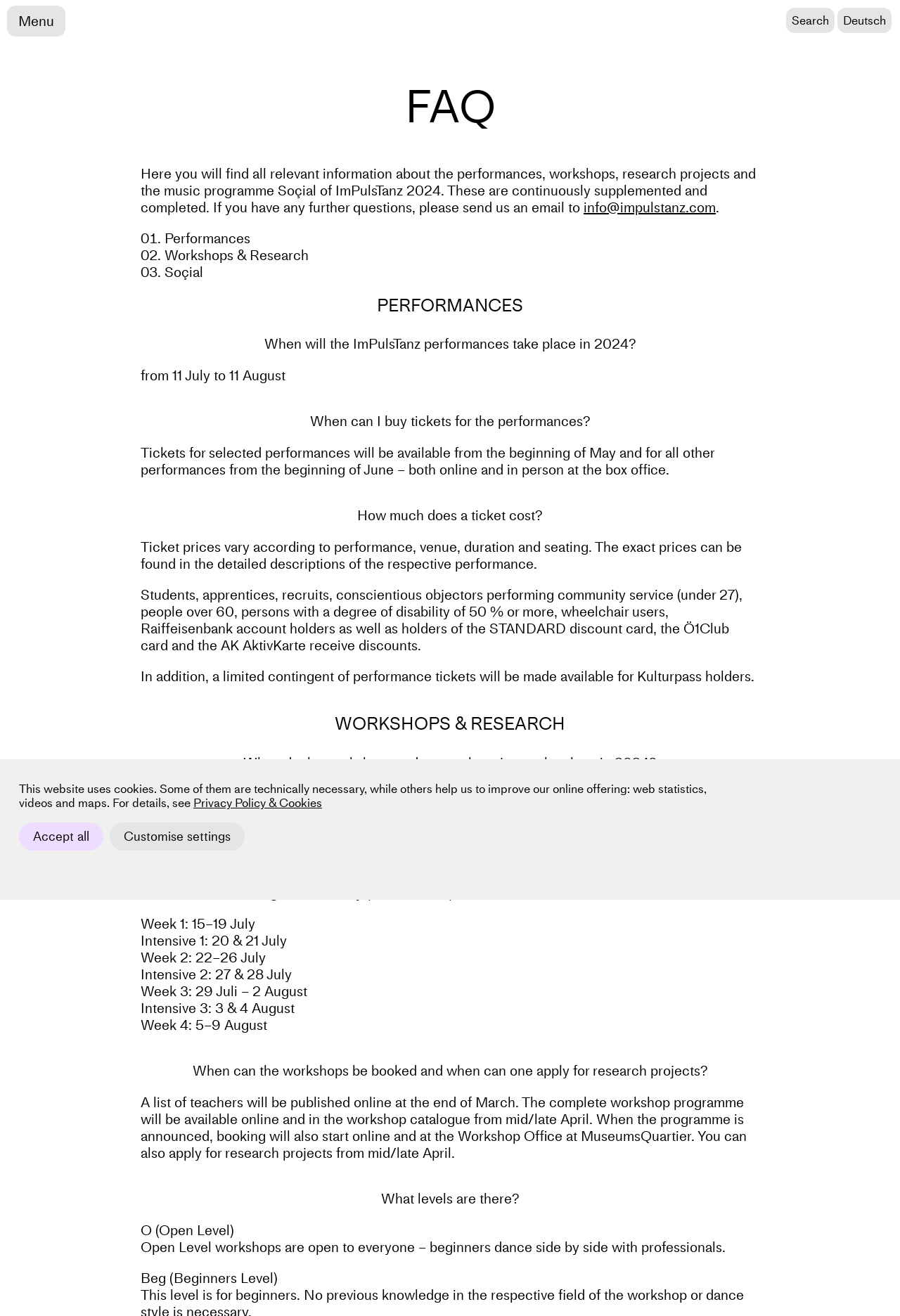What are the levels of workshops offered?
Refer to the image and give a detailed answer to the query.

The webpage mentions that there are two levels of workshops: Open Level (O) and Beginners Level (Beg). Open Level workshops are open to everyone, while Beginners Level workshops are for those who are new to dance.